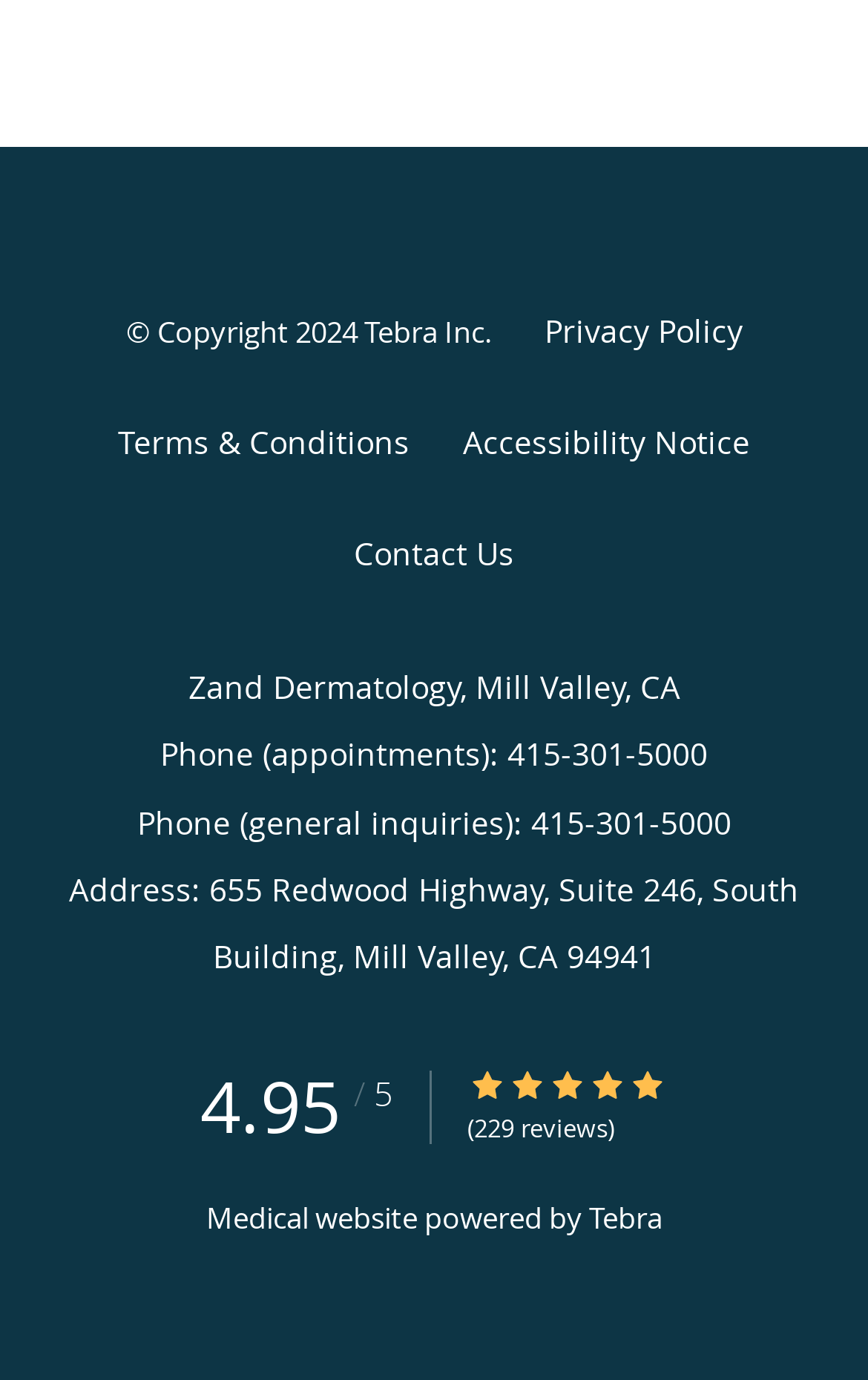Provide the bounding box coordinates, formatted as (top-left x, top-left y, bottom-right x, bottom-right y), with all values being floating point numbers between 0 and 1. Identify the bounding box of the UI element that matches the description: Terms & Conditions

[0.136, 0.296, 0.472, 0.345]